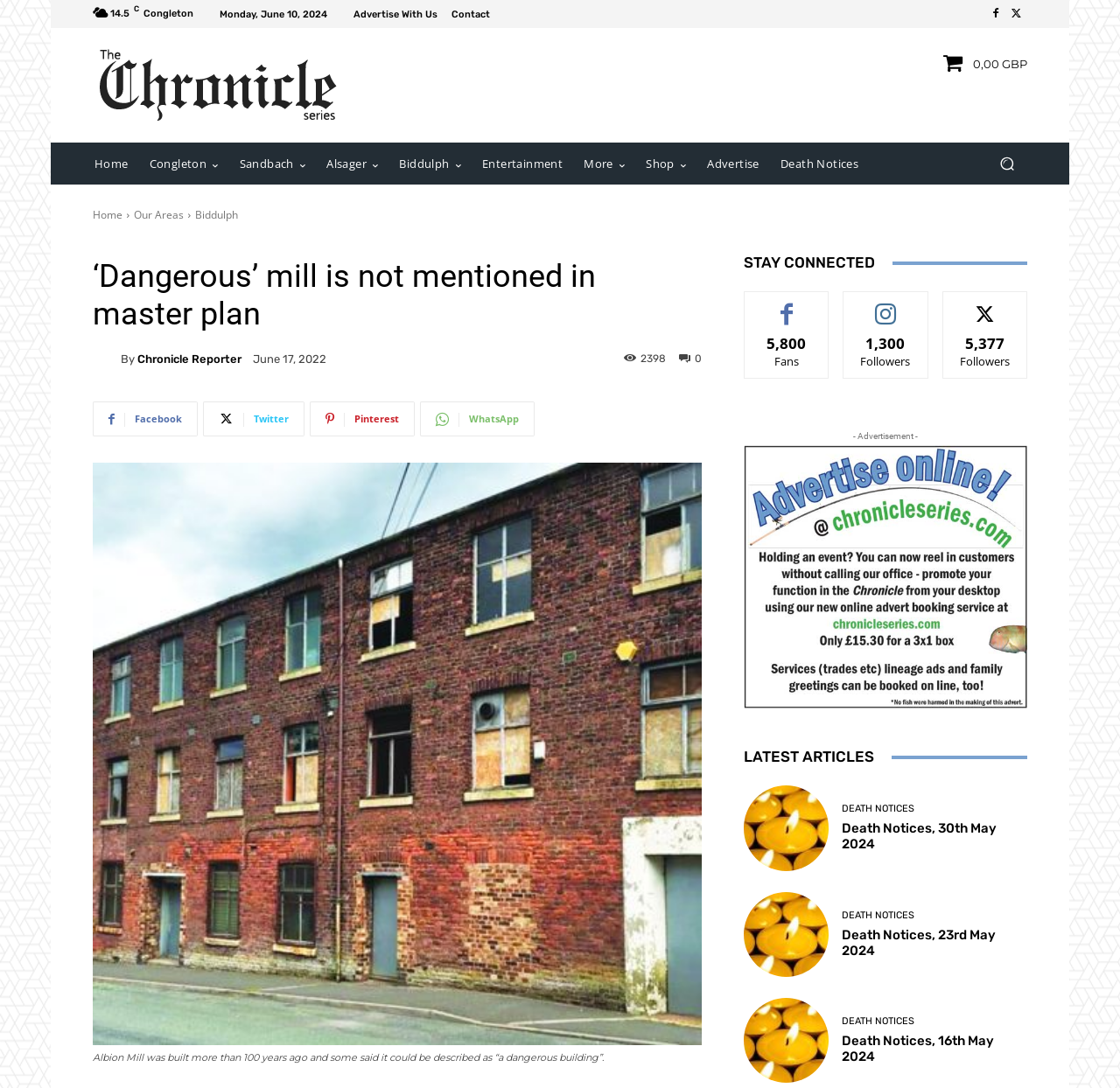Write an extensive caption that covers every aspect of the webpage.

This webpage is from the Congleton Chronicle Series, a local news website. At the top, there is a logo of the Congleton Series, accompanied by a search bar and several links to different sections of the website, including "Home", "Congleton", "Sandbach", "Alsager", "Biddulph", "Entertainment", "More", "Shop", "Advertise", and "Death Notices".

Below the top navigation bar, there is a main article with the title "‘Dangerous’ mill is not mentioned in master plan". The article is written by a Chronicle Reporter and was published on June 17, 2022. There is a figure with an image related to the article, and a caption below the image.

On the right side of the article, there are social media links to Facebook, Twitter, Pinterest, and WhatsApp, allowing users to share the article. Below the social media links, there is a section titled "STAY CONNECTED" with the number of fans and followers on different social media platforms.

Further down the page, there is an advertisement section with an image. Below the advertisement, there is a section titled "LATEST ARTICLES" with several links to recent news articles, including "Death Notices" from different dates.

Overall, the webpage has a clean layout with a clear hierarchy of elements, making it easy to navigate and find relevant information.